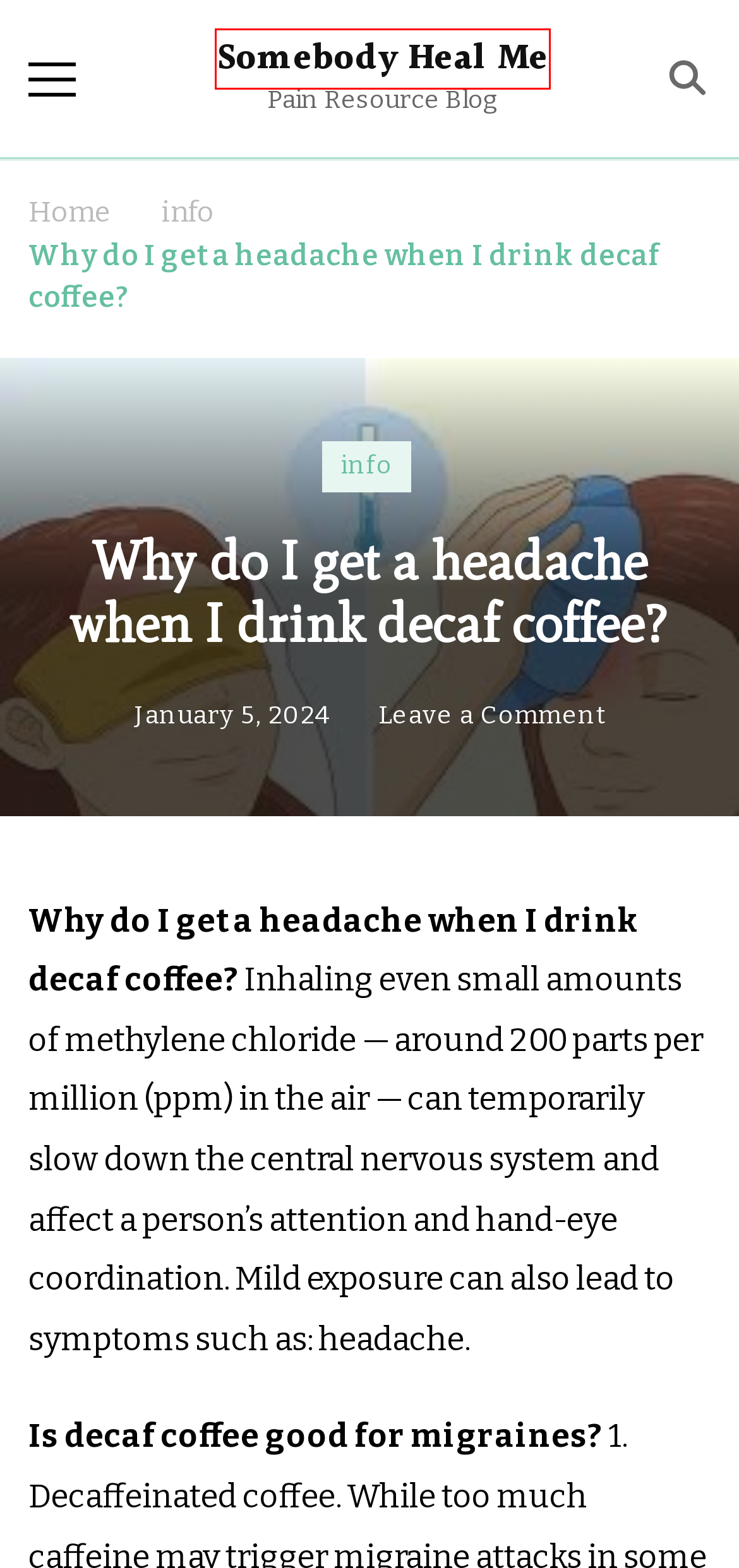You are presented with a screenshot of a webpage with a red bounding box. Select the webpage description that most closely matches the new webpage after clicking the element inside the red bounding box. The options are:
A. What does a hormonal headache feel like? - Somebody Heal Me
B. Somebody Heal Me - Pain Resource Blog
C. Uncategorized - Somebody Heal Me
D. How fast does Topamax work for migraines? - Somebody Heal Me
E. What are triptans and Ergots? - Somebody Heal Me
F. info - Somebody Heal Me
G. Blossom Themes: Feminine WordPress Themes and Templates
H. Can you get migraines from losing weight? - Somebody Heal Me

B